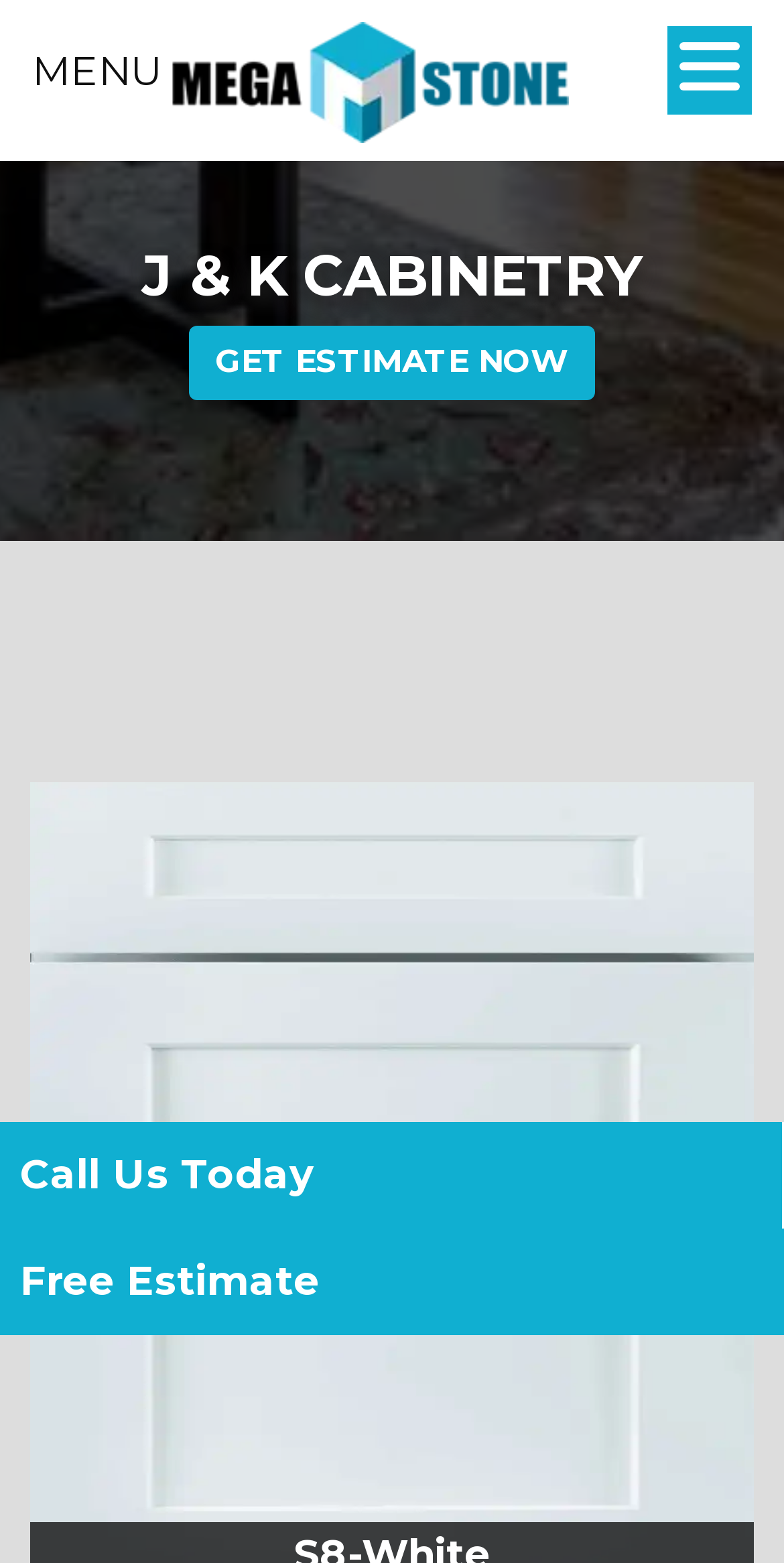Given the description: "Get Estimate Now", determine the bounding box coordinates of the UI element. The coordinates should be formatted as four float numbers between 0 and 1, [left, top, right, bottom].

[0.241, 0.208, 0.759, 0.256]